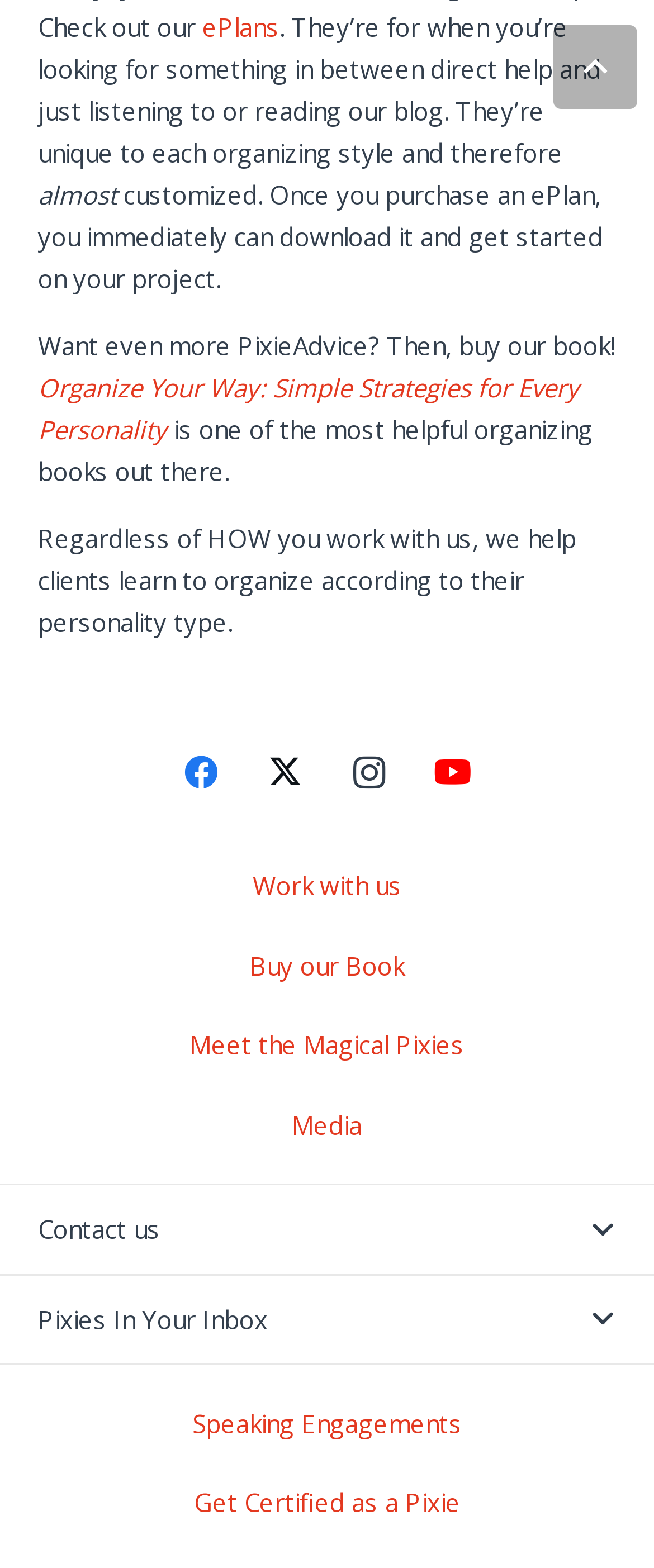What is the purpose of ePlans according to the website?
Carefully analyze the image and provide a thorough answer to the question.

According to the website, ePlans are 'for when you’re looking for something in between direct help and just listening to or reading our blog' and are 'customized' to each organizing style, allowing users to download and start their project immediately.